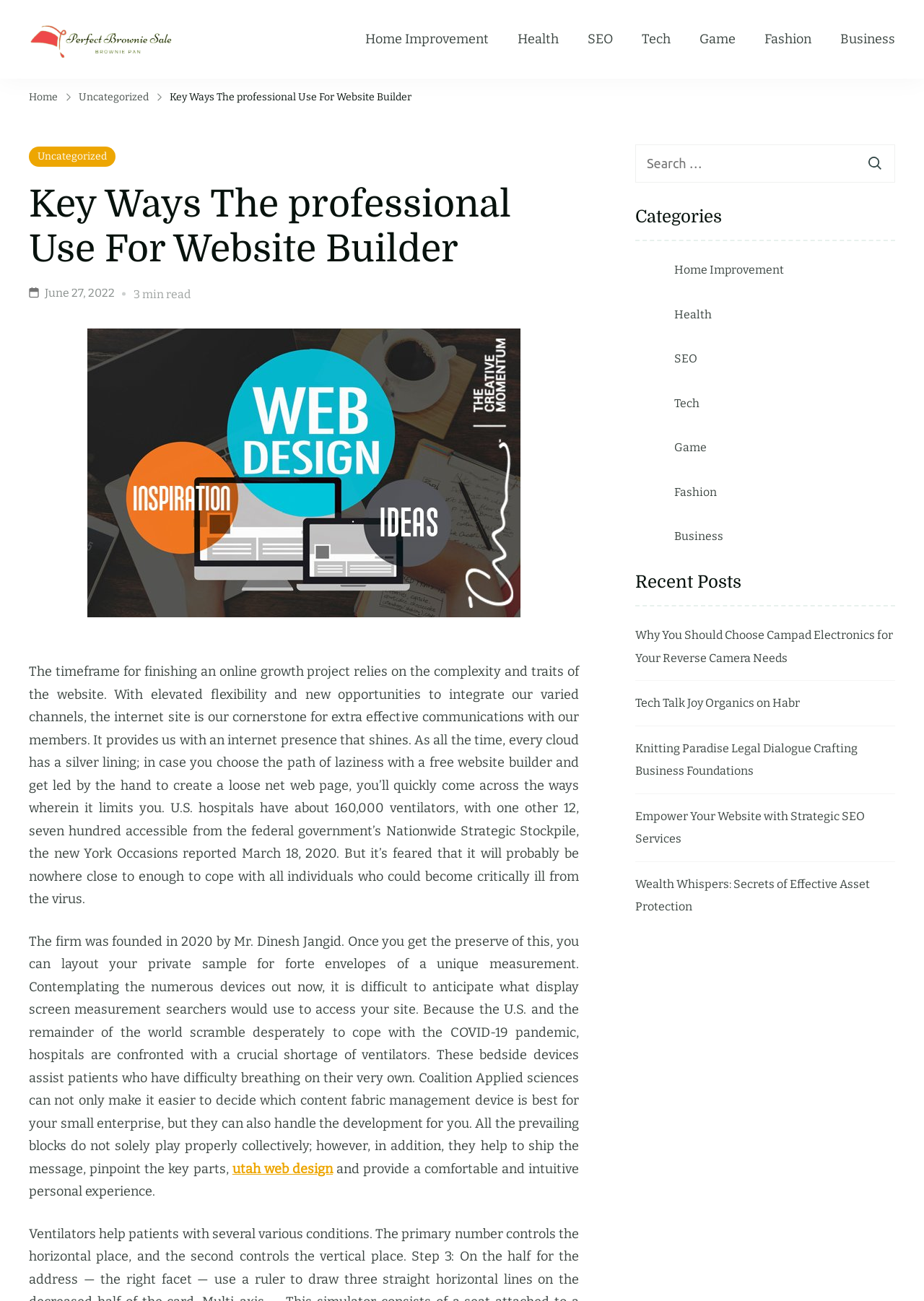Using the element description: "Uncategorized", determine the bounding box coordinates. The coordinates should be in the format [left, top, right, bottom], with values between 0 and 1.

[0.085, 0.066, 0.161, 0.083]